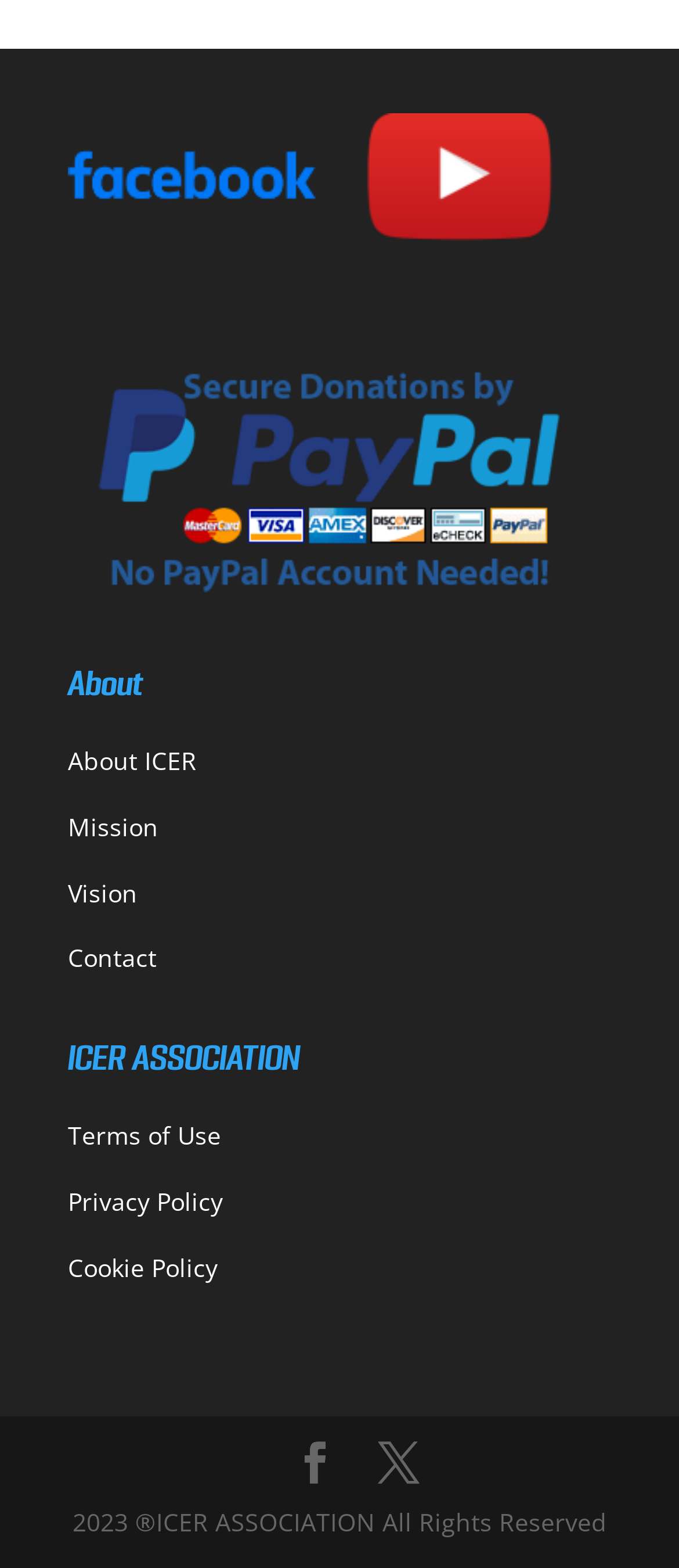Using details from the image, please answer the following question comprehensively:
How many social media links are there?

I searched for link elements with OCR text that resembles social media icons, such as '' and ''. I found two such links, which are likely social media links.